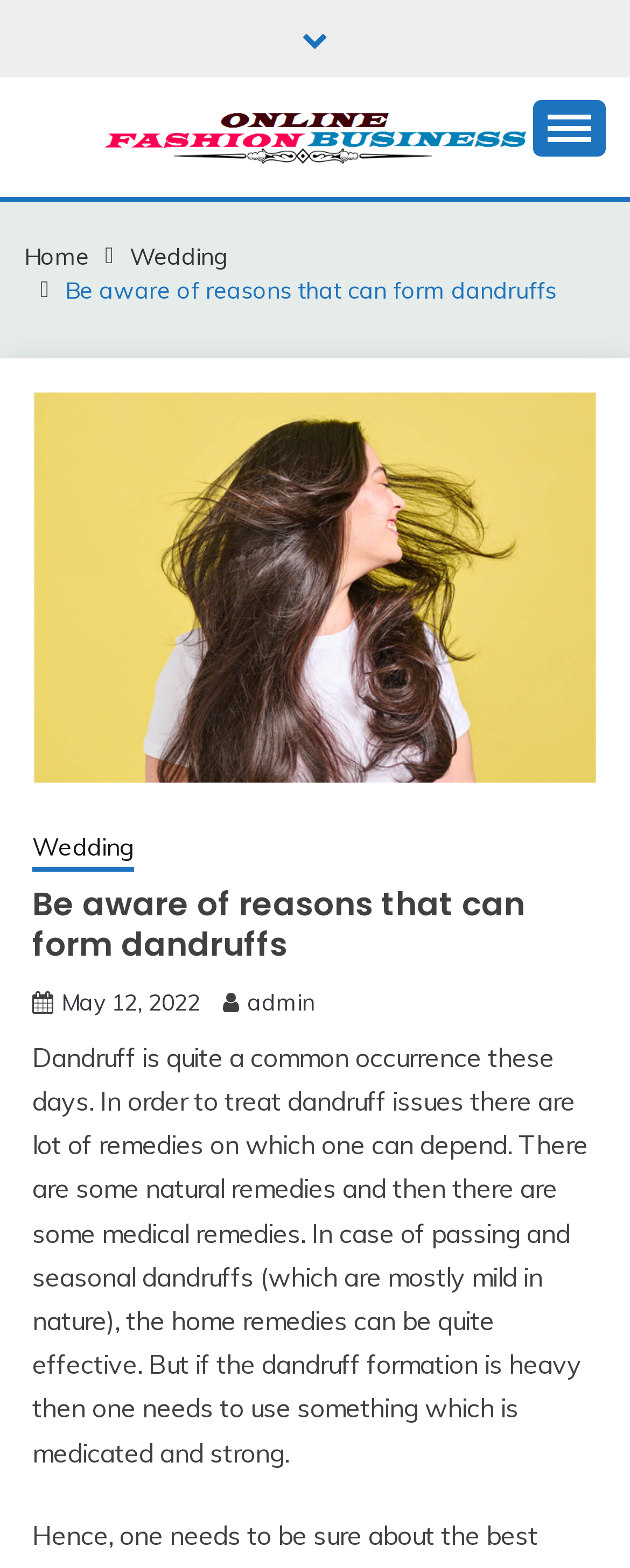Describe all the significant parts and information present on the webpage.

The webpage appears to be an article about dandruff, specifically discussing the reasons behind its formation and various remedies to treat it. At the top of the page, there is a navigation menu with links to "Home" and "Wedding" on the left, and a button to expand the primary menu on the right. Below the navigation menu, there is a large heading that reads "Be aware of reasons that can form dandruffs" and an image with the same text.

The main content of the article is a block of text that spans most of the page's width, located below the heading and image. The text explains that dandruff is a common issue and that there are various remedies, both natural and medical, to treat it. It also mentions that home remedies can be effective for mild cases, but stronger medicated treatments may be needed for more severe cases.

On the right side of the page, there is a column with links to "Online Fashion Business" and "ONLINE FASHION BUSINESS", as well as a static text element that reads "Feel Good Business". There is also a small link with a clock icon and the text "May 12, 2022", which appears to be a timestamp. Additionally, there is a link to the author "admin" and a small icon with a question mark symbol.

At the bottom of the page, there is a small link with a arrow icon, which may be a pagination or navigation link. Overall, the page has a simple layout with a focus on the main article content.